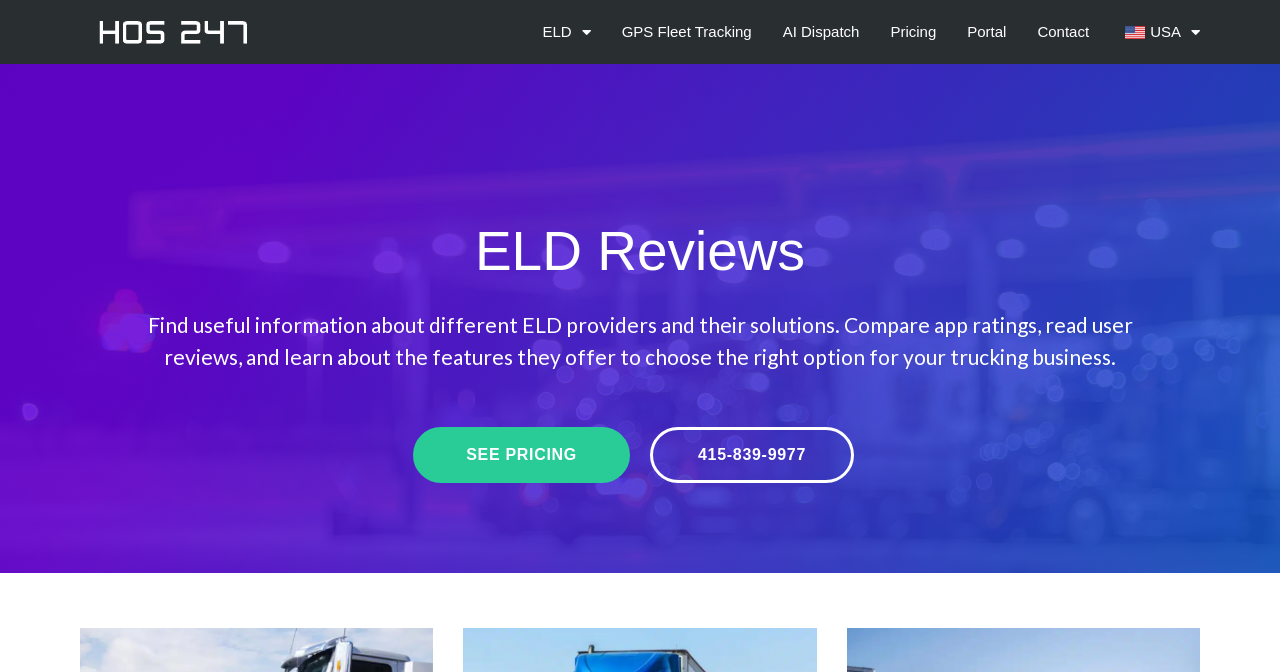Determine the bounding box coordinates of the element that should be clicked to execute the following command: "Contact us".

[0.81, 0.015, 0.851, 0.08]